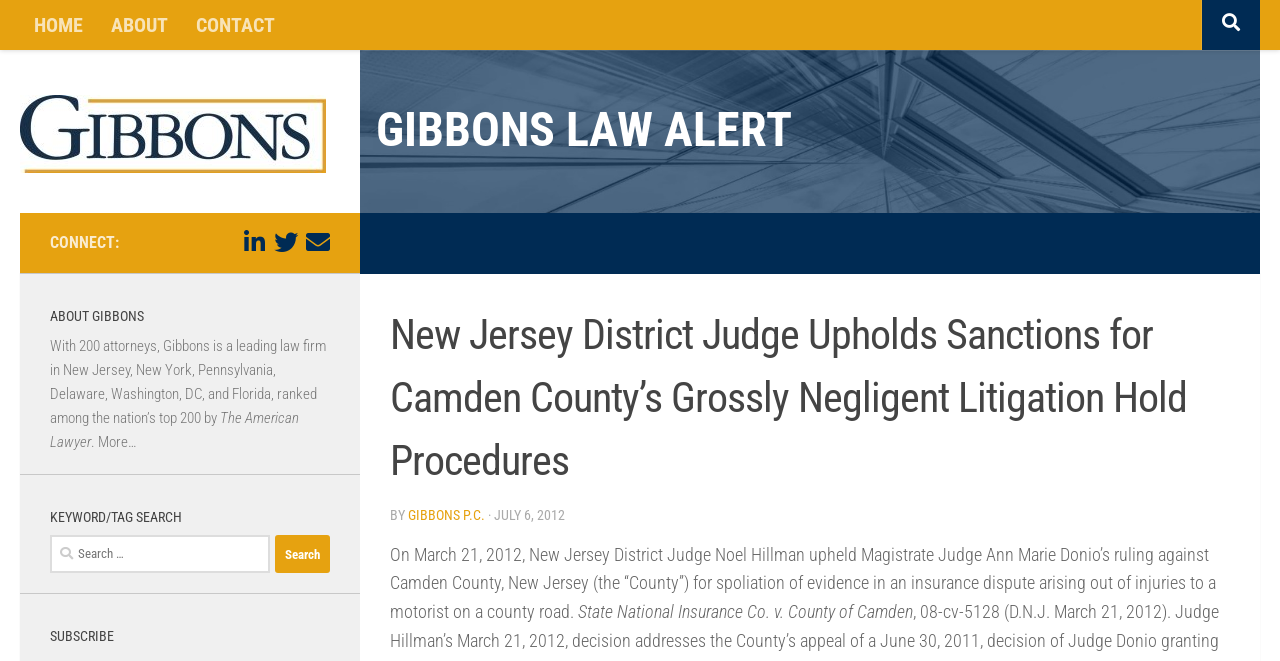Highlight the bounding box coordinates of the element you need to click to perform the following instruction: "Follow Gibbons on LinkedIn."

[0.189, 0.348, 0.208, 0.384]